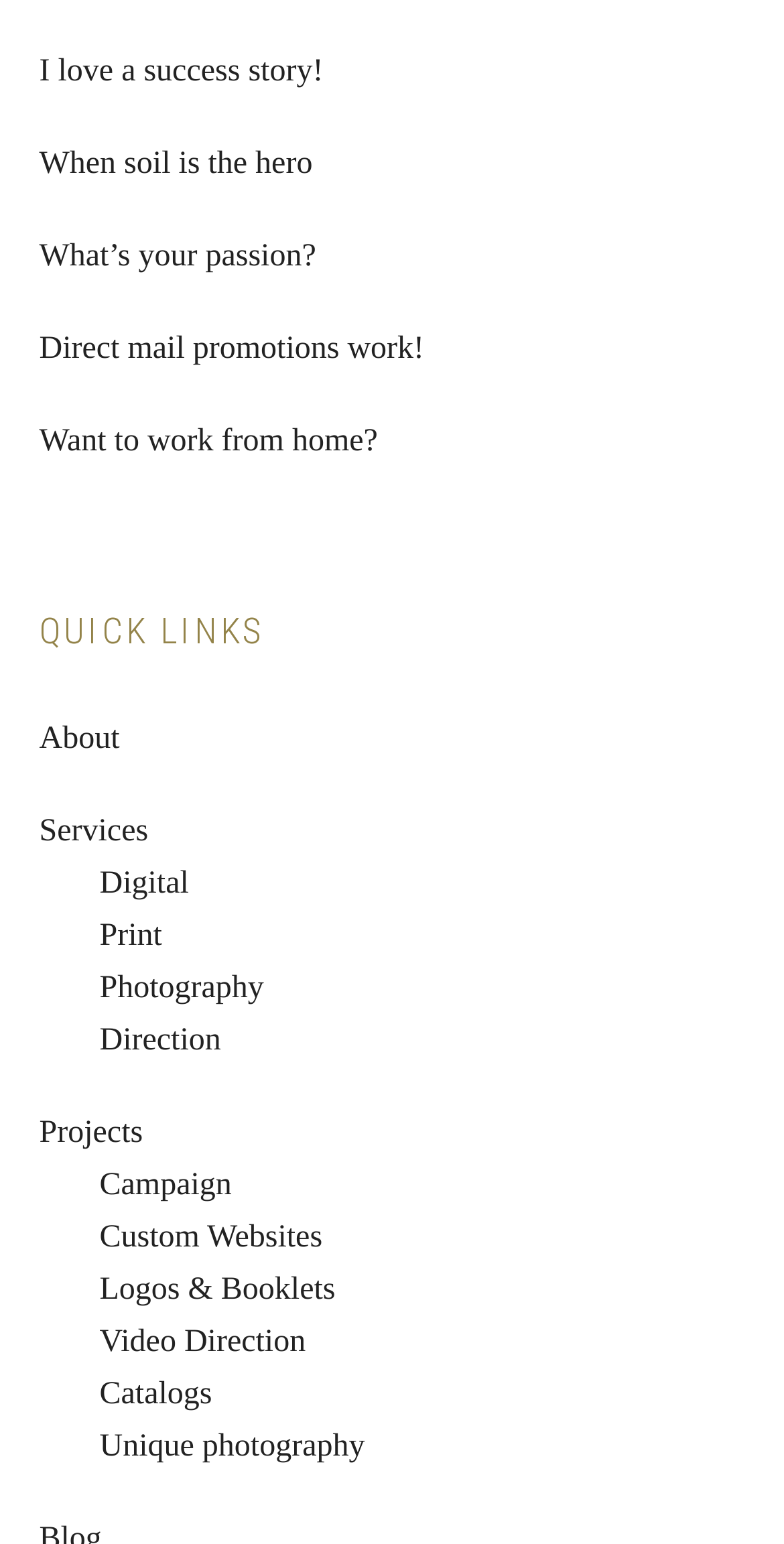Locate the bounding box coordinates of the clickable element to fulfill the following instruction: "Click on 'I love a success story!' link". Provide the coordinates as four float numbers between 0 and 1 in the format [left, top, right, bottom].

[0.05, 0.035, 0.412, 0.057]